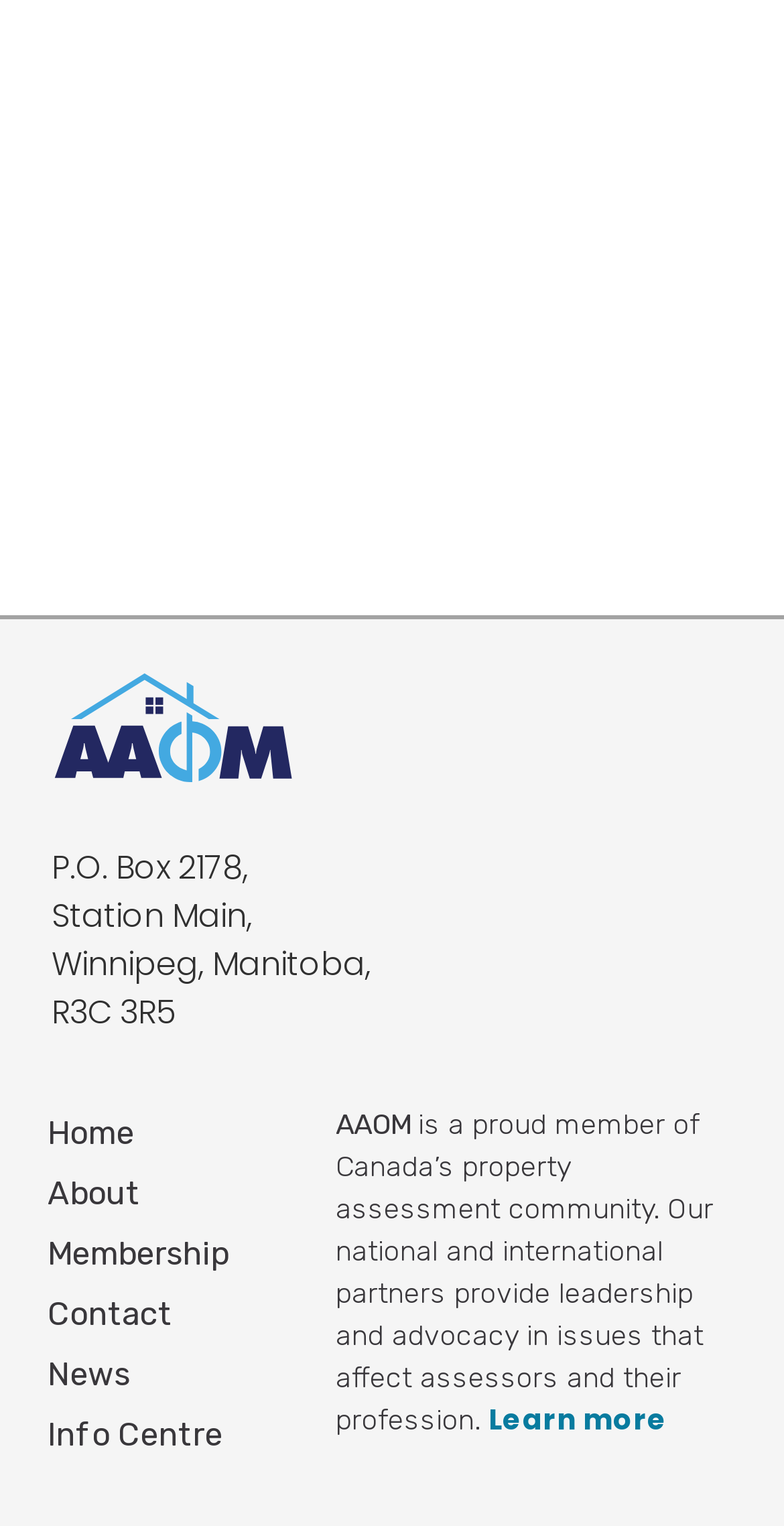What is the purpose of the 'Learn more' link?
Please provide a comprehensive answer based on the contents of the image.

The 'Learn more' link is likely intended to provide additional information about AAOM, its mission, and its activities, as it is placed below a brief description of the organization.